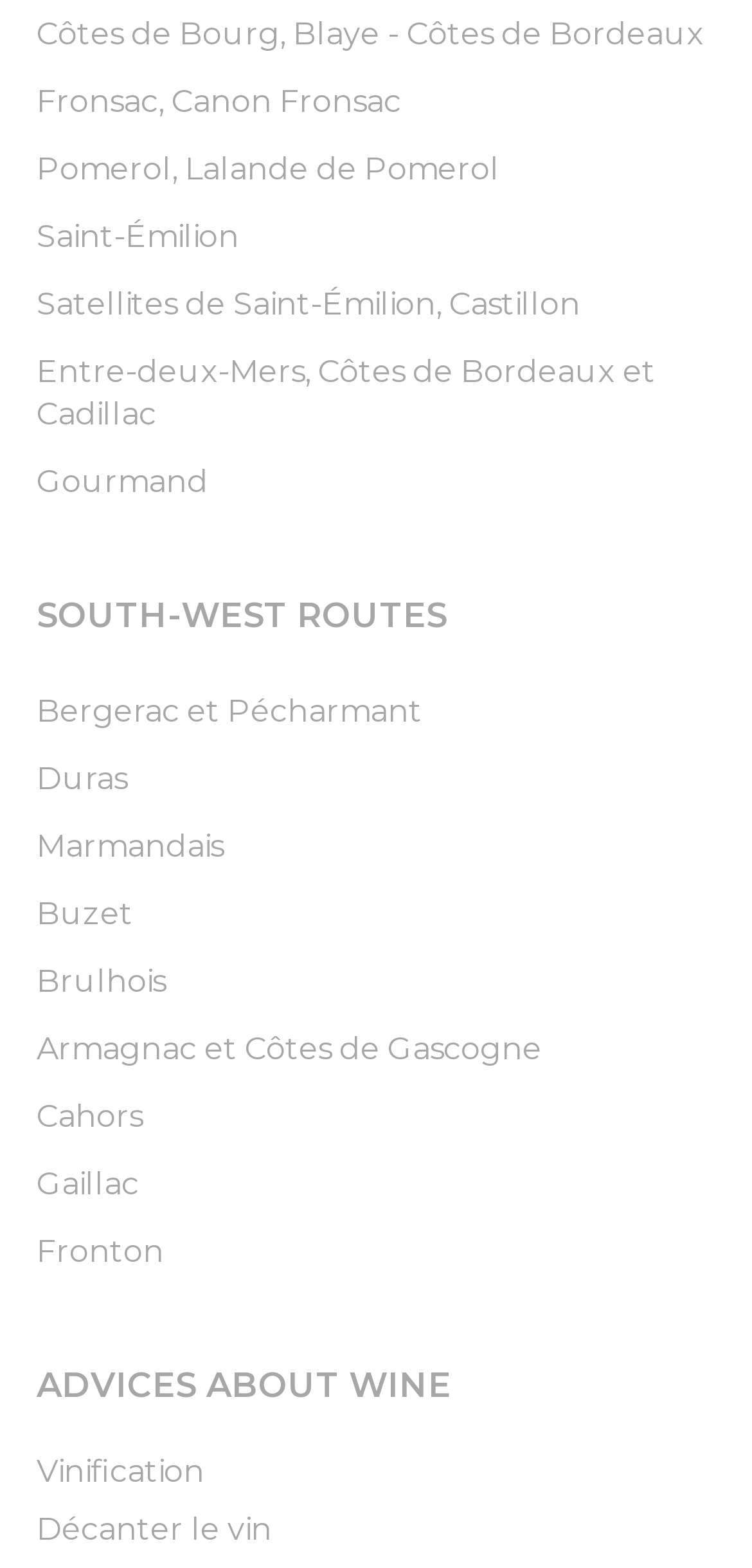Identify the coordinates of the bounding box for the element that must be clicked to accomplish the instruction: "Get advice on decanting wine".

[0.049, 0.962, 0.951, 0.994]